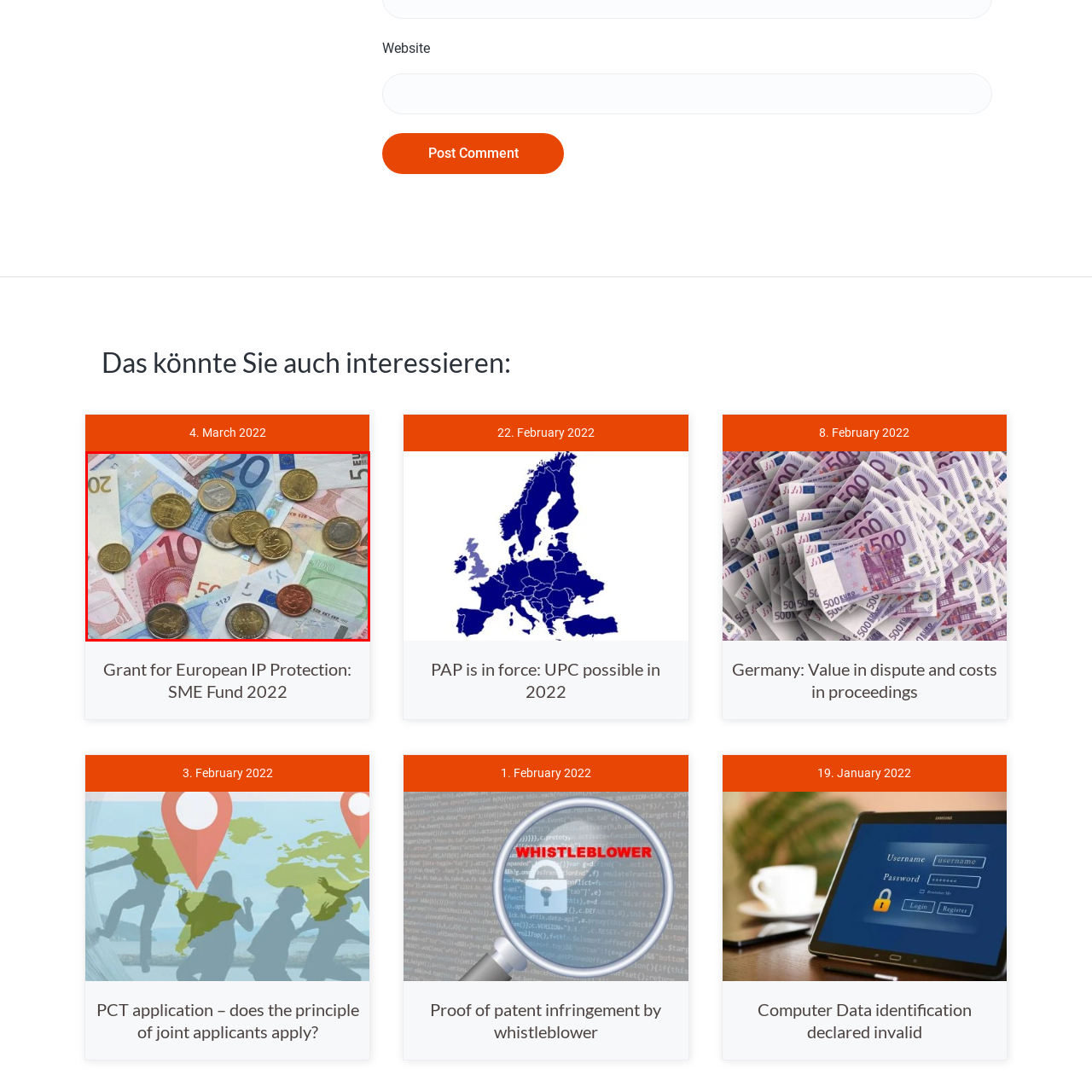Please provide a one-word or phrase response to the following question by examining the image within the red boundary:
What is the smallest denomination of coin shown?

smaller denominations